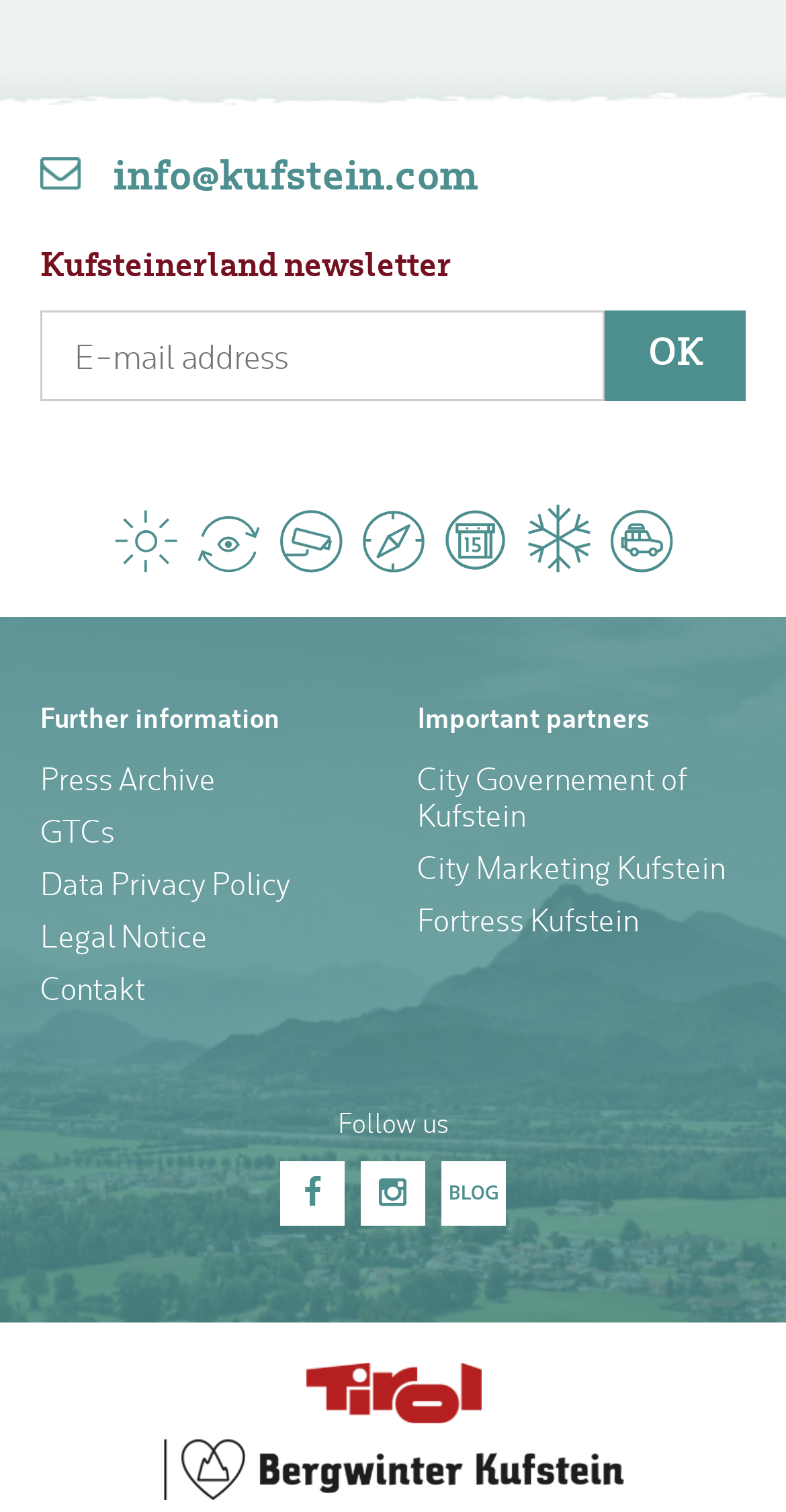Given the description name="e-mail-feld" placeholder="E-mail address", predict the bounding box coordinates of the UI element. Ensure the coordinates are in the format (top-left x, top-left y, bottom-right x, bottom-right y) and all values are between 0 and 1.

[0.051, 0.206, 0.769, 0.266]